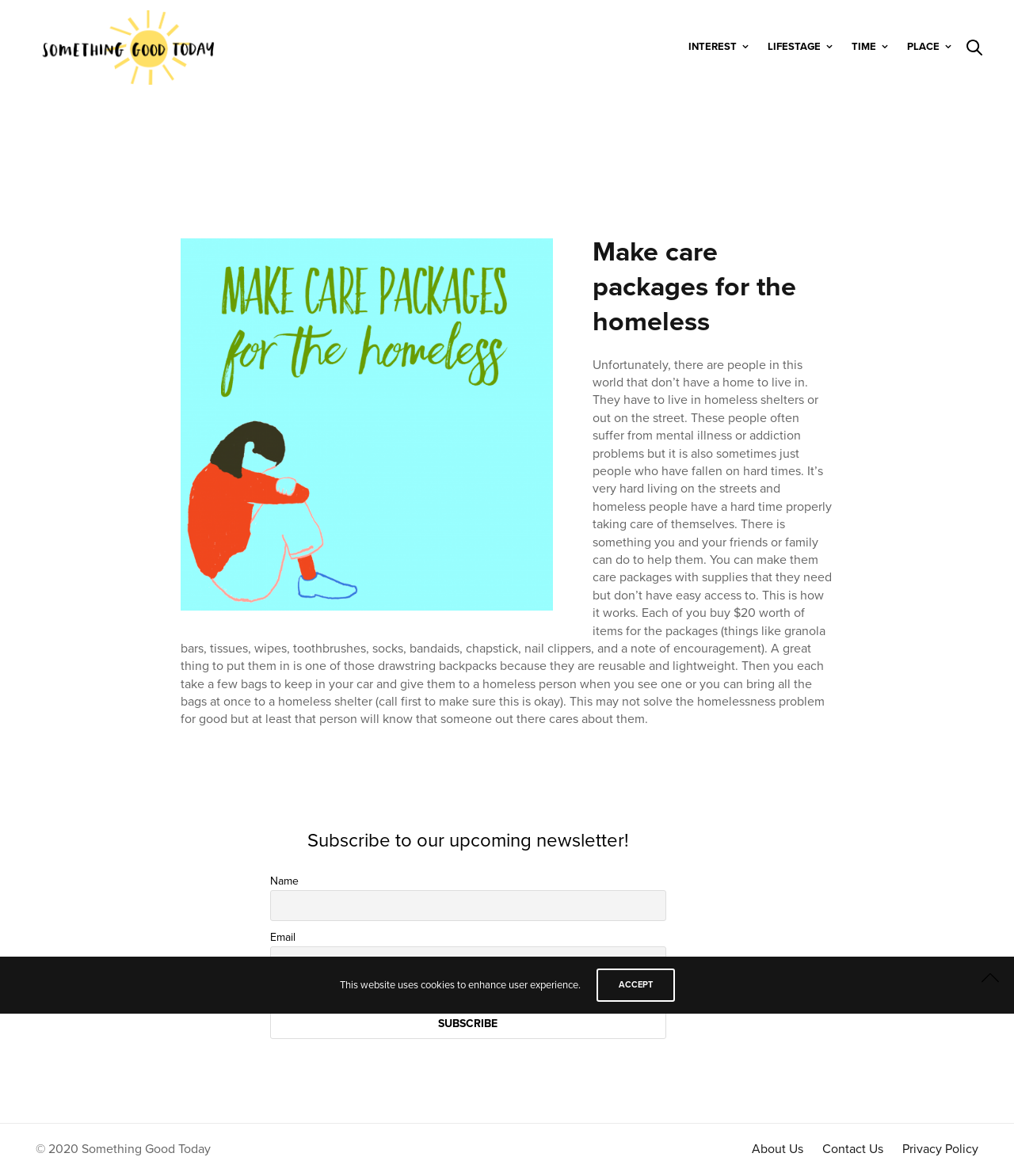What is the purpose of the 'Subscribe to our upcoming newsletter!' section?
Based on the visual details in the image, please answer the question thoroughly.

The section on the webpage allows users to subscribe to an upcoming newsletter by providing their name and email address, and accepting the privacy policy.